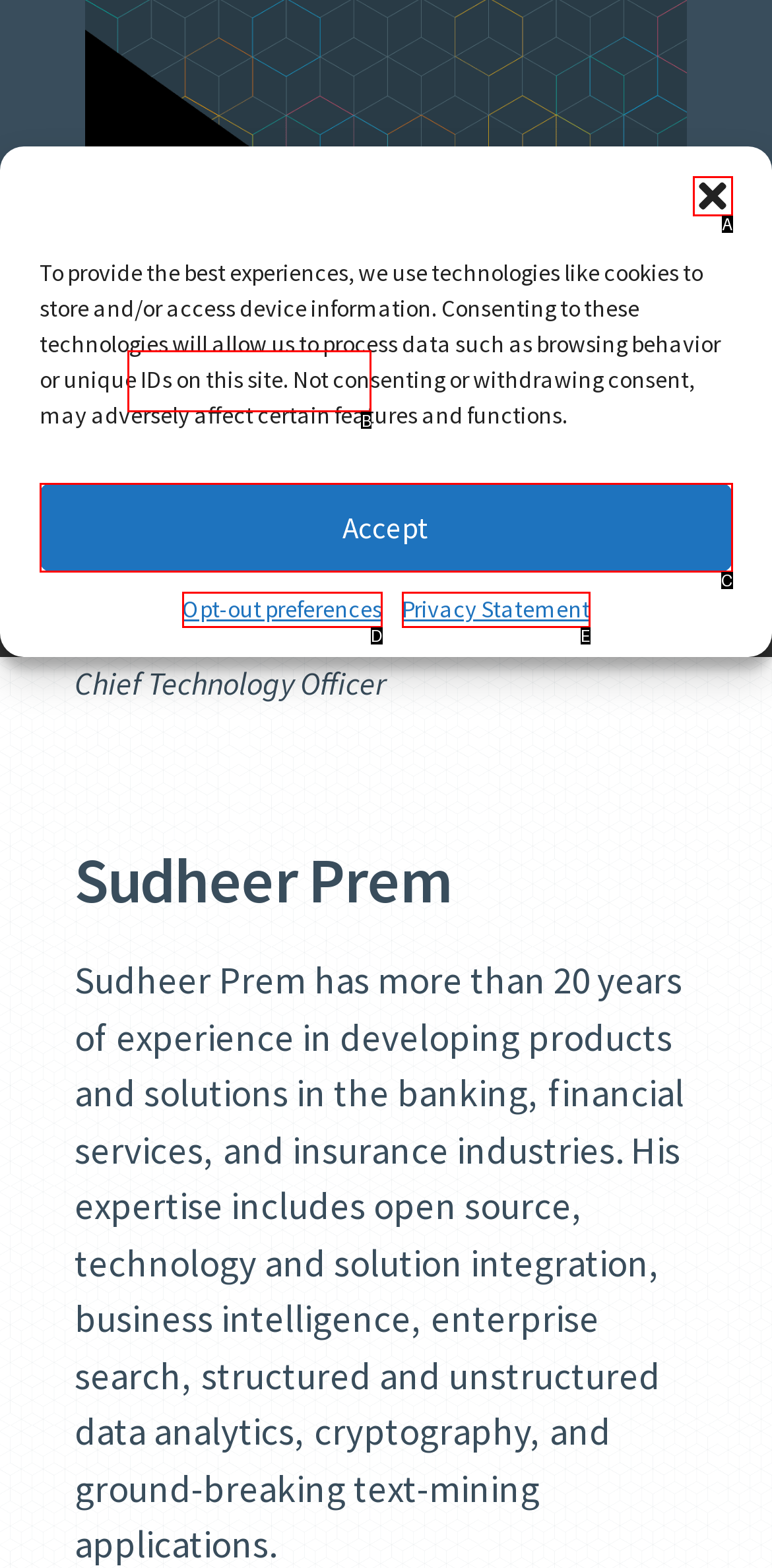Find the option that fits the given description: Opt-out preferences
Answer with the letter representing the correct choice directly.

D